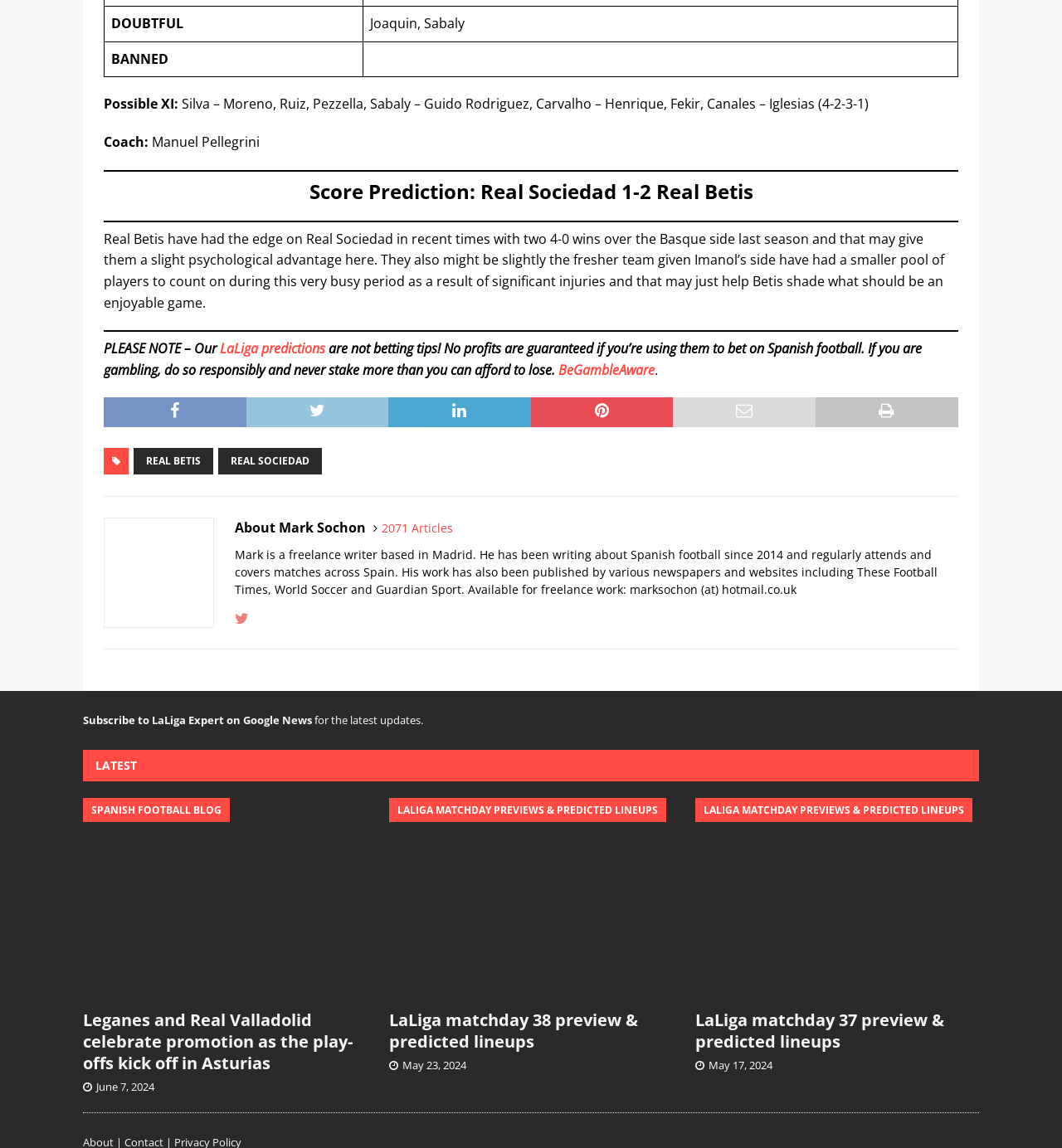Please specify the coordinates of the bounding box for the element that should be clicked to carry out this instruction: "Read the article about Leganes and Real Valladolid celebrating promotion". The coordinates must be four float numbers between 0 and 1, formatted as [left, top, right, bottom].

[0.078, 0.879, 0.345, 0.936]